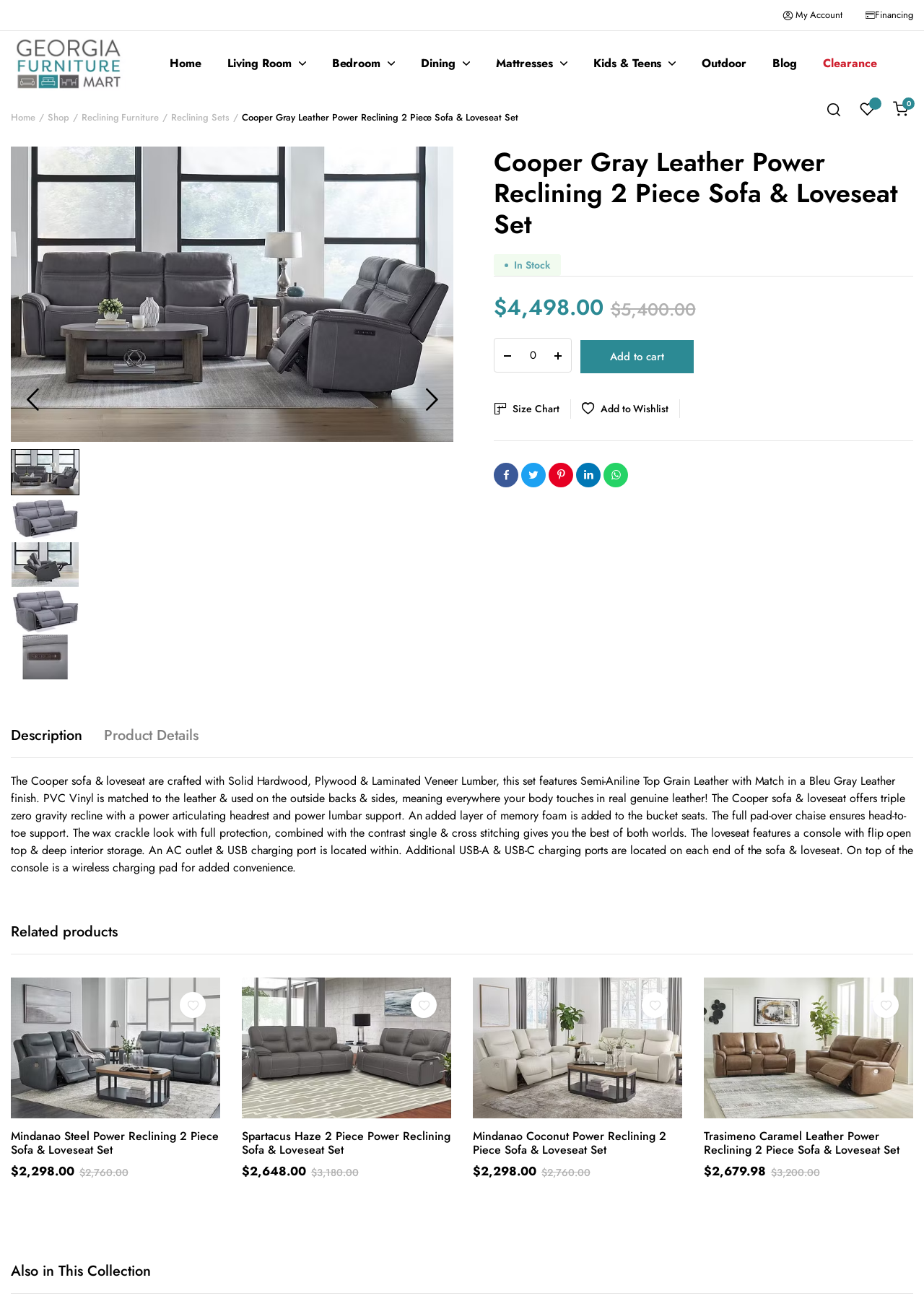Is the furniture set in stock?
Please craft a detailed and exhaustive response to the question.

The webpage contains a StaticText element with the text 'In Stock', indicating that the furniture set is currently available for purchase and is not out of stock.